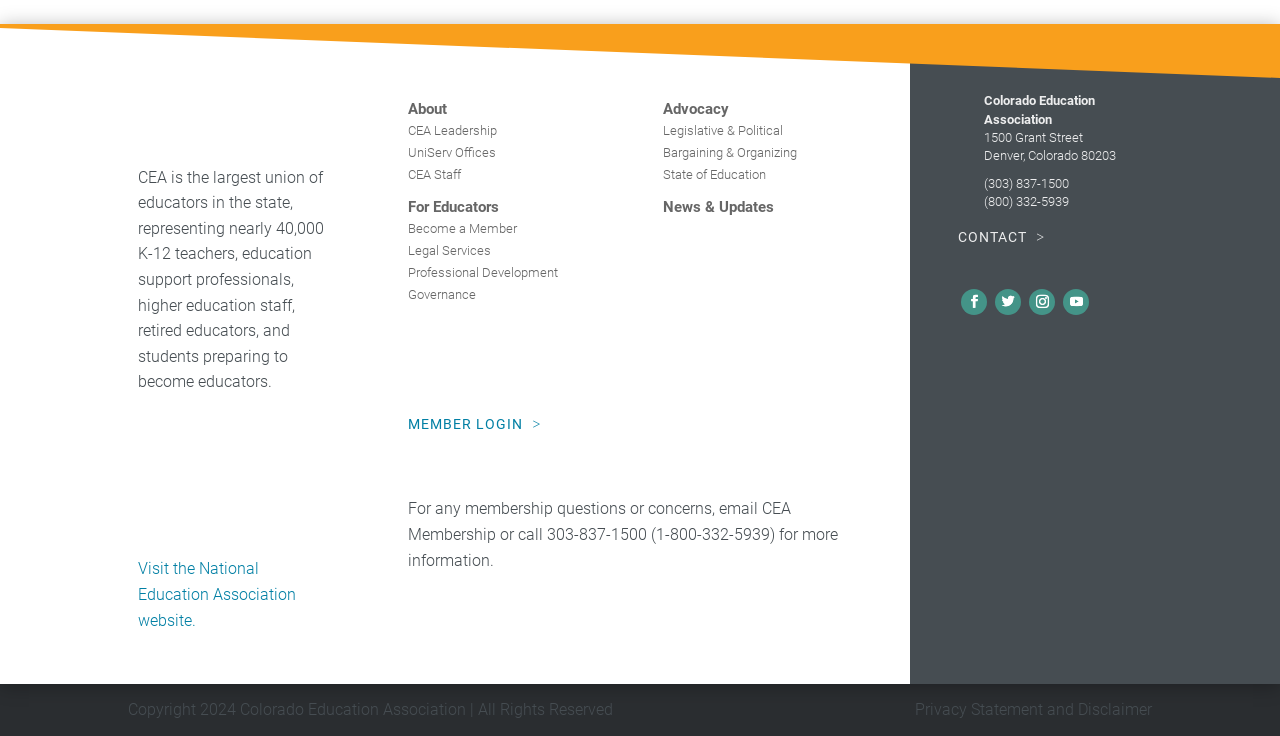Predict the bounding box for the UI component with the following description: "Advocacy".

[0.518, 0.139, 0.57, 0.169]